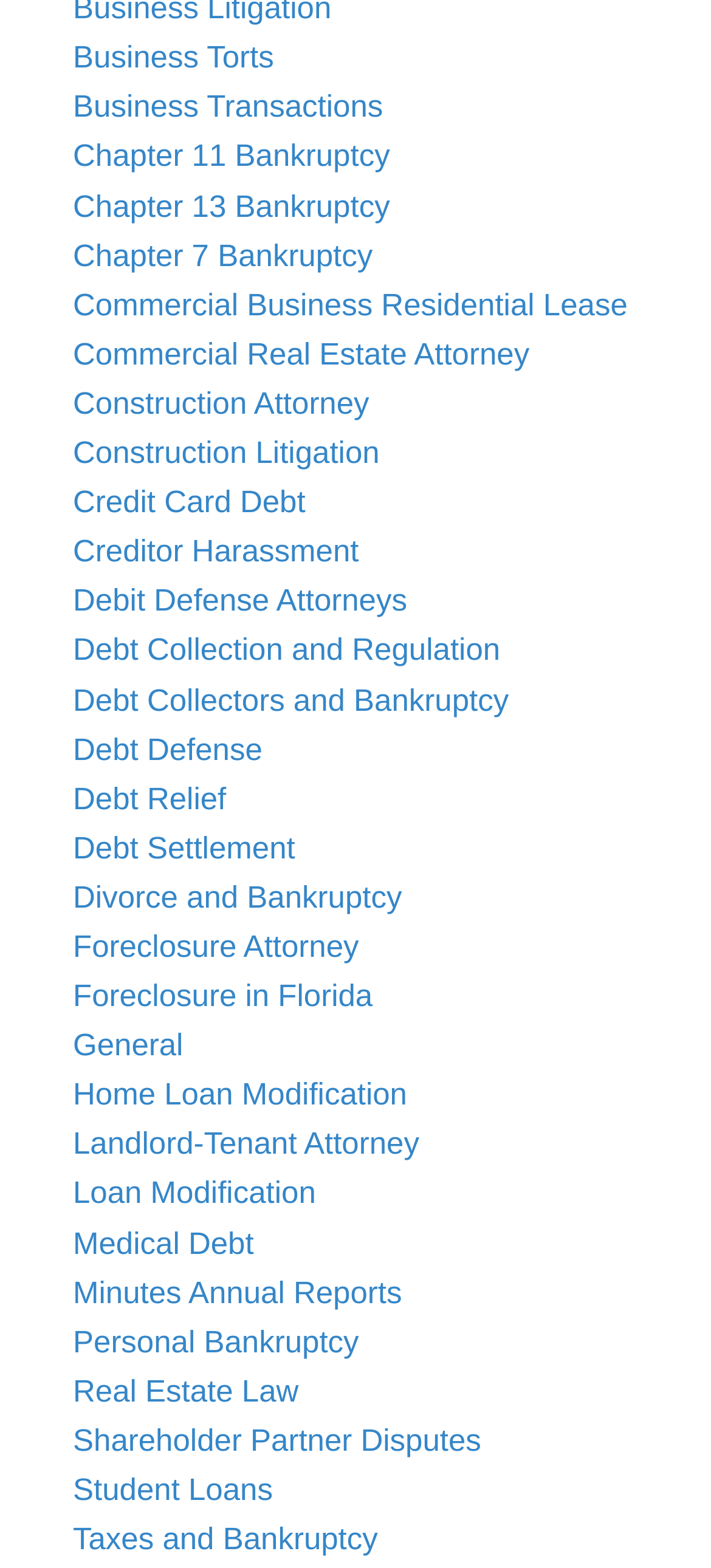Give a concise answer using only one word or phrase for this question:
Is there a link related to real estate law on this webpage?

Yes